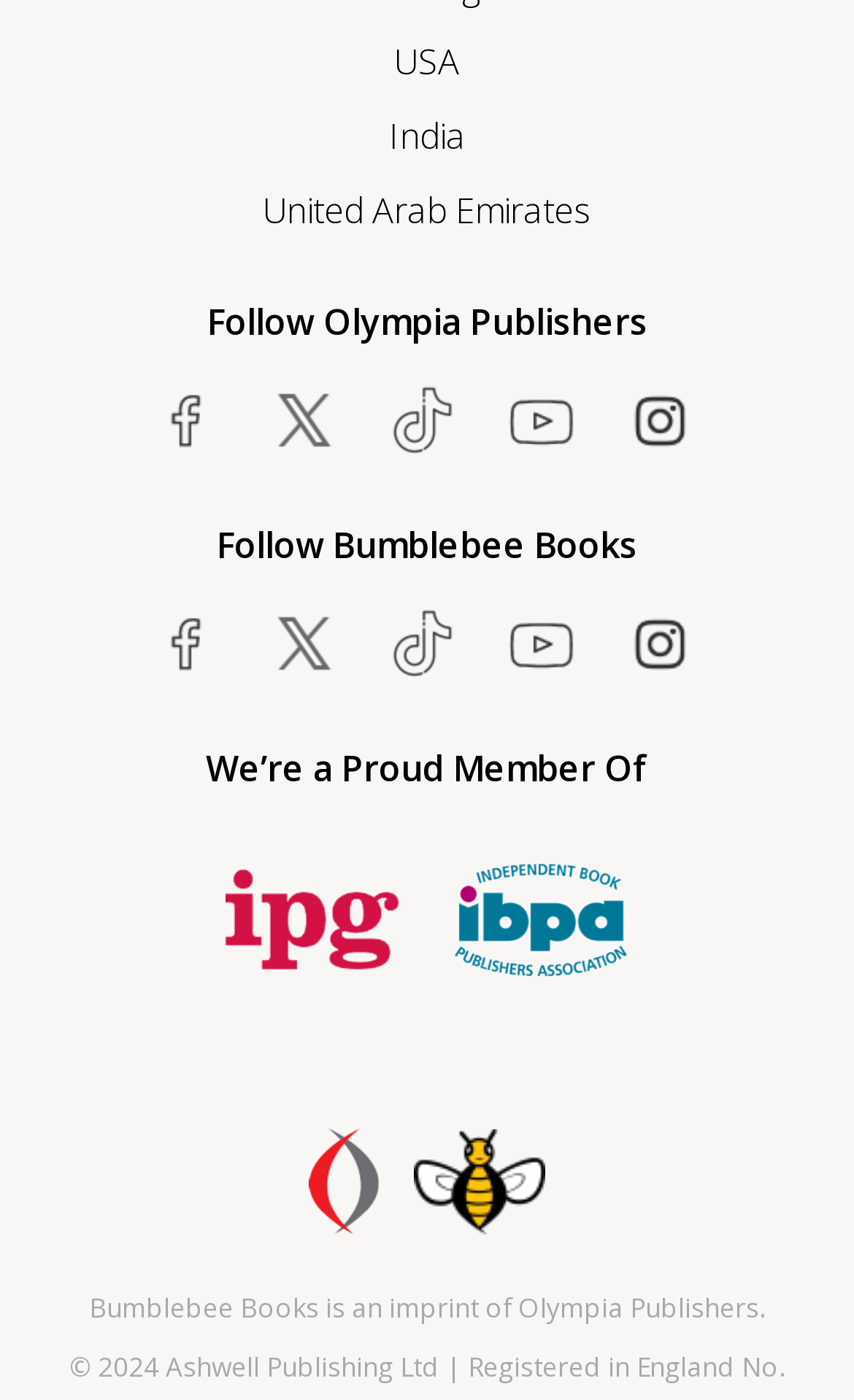Give a one-word or phrase response to the following question: What is the purpose of the 'Follow' section?

To follow on social media